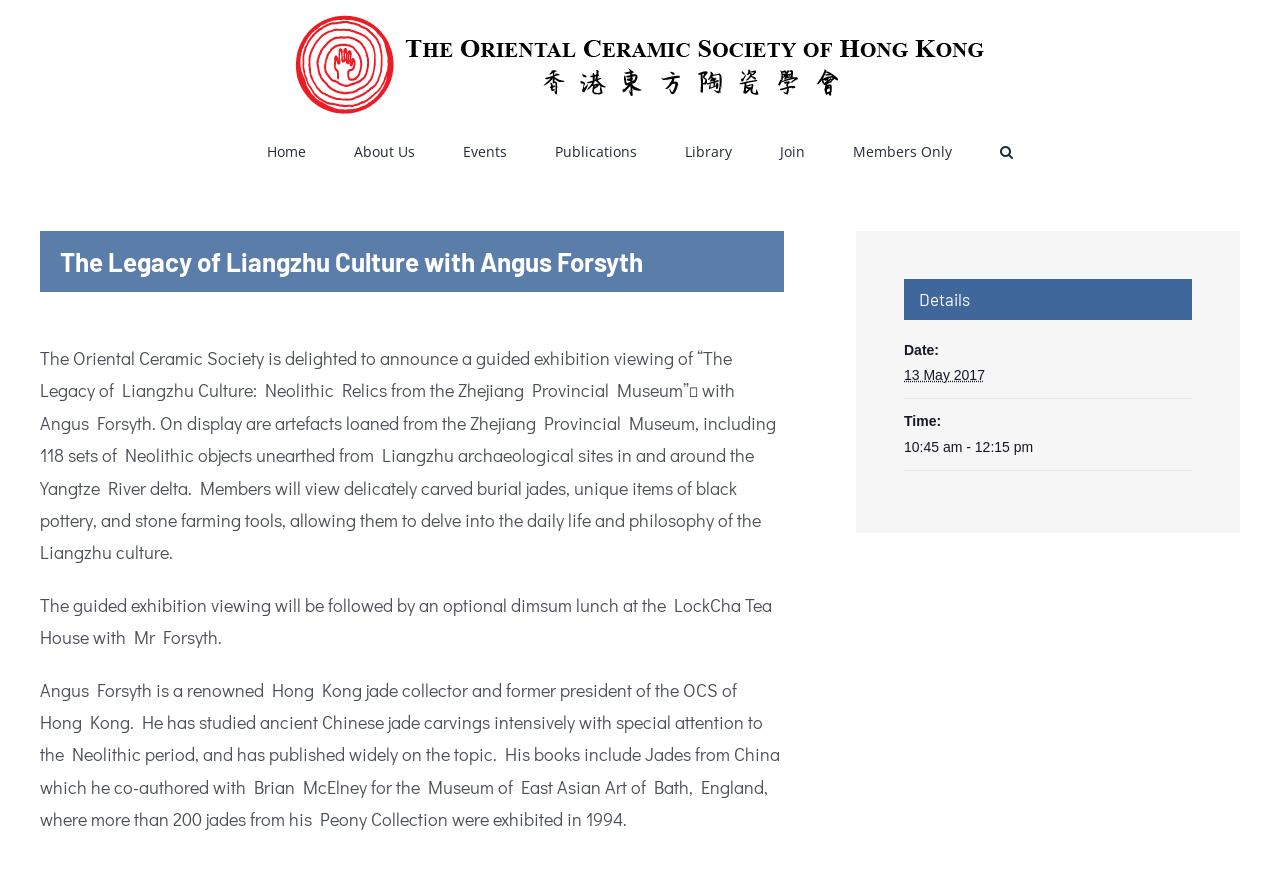Articulate a detailed summary of the webpage's content and design.

The webpage is about an event organized by the Oriental Ceramic Society of Hong Kong, featuring a guided exhibition viewing of "The Legacy of Liangzhu Culture: Neolithic Relics from the Zhejiang Provincial Museum" with Angus Forsyth. 

At the top left of the page, there is the society's logo, which is an image linked to the society's homepage. Next to the logo, there is a main menu navigation bar with links to various sections of the website, including Home, About Us, Events, Publications, Library, Join, and Members Only. On the right side of the navigation bar, there is a search button.

Below the navigation bar, there is a heading that announces the event, followed by a paragraph of text that describes the event and the artefacts on display. The text is divided into three sections, with the first section introducing the event, the second section describing the guided exhibition viewing, and the third section providing information about Angus Forsyth, the event's guide.

To the right of the main text, there is a complementary section with a heading "Details" and a description list that provides more information about the event, including the date and time. The date is listed as May 13, 2017, and the time is from 10:45 am to 12:15 pm.